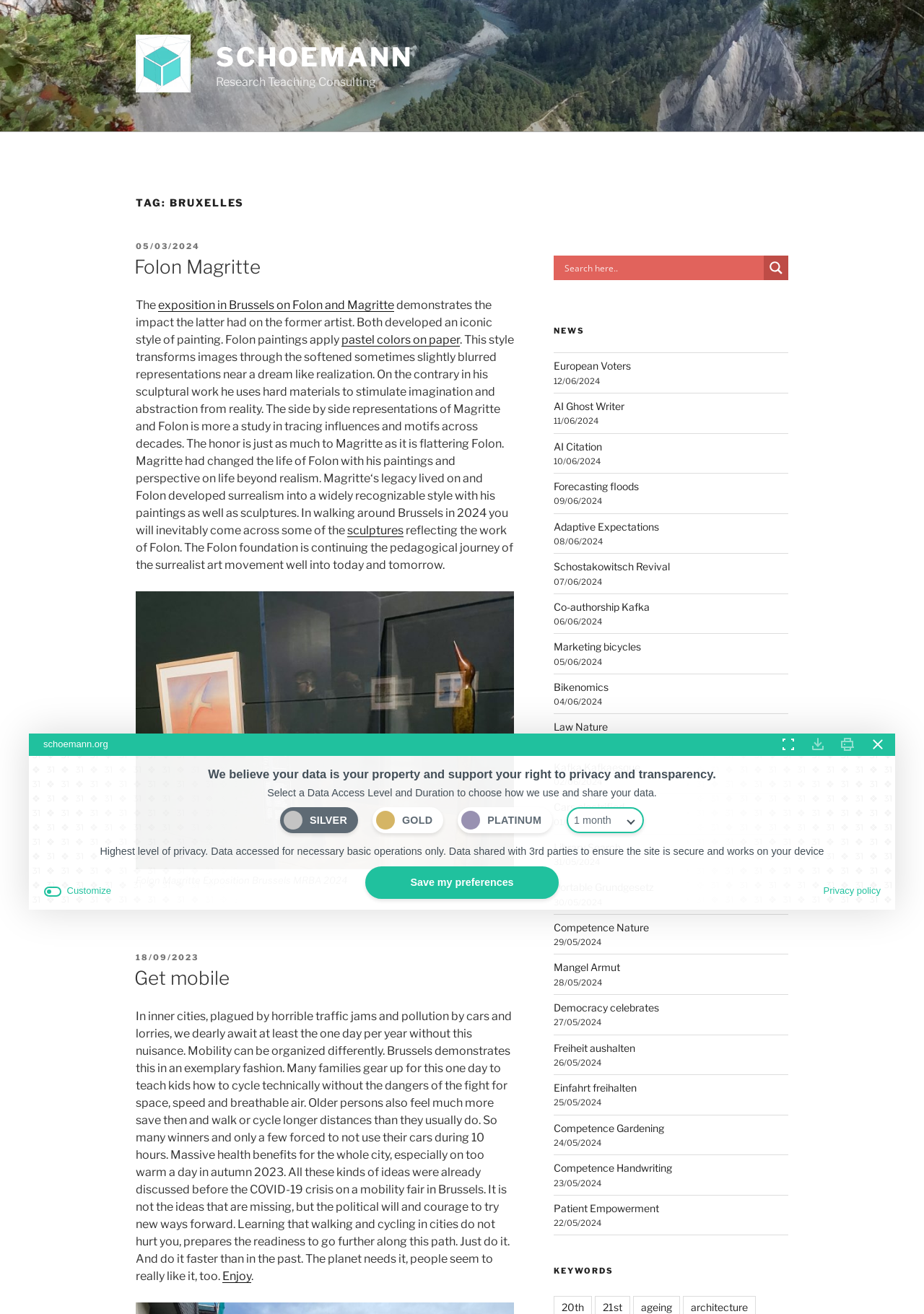Answer with a single word or phrase: 
What is the name of the exhibition in Brussels?

Folon Magritte